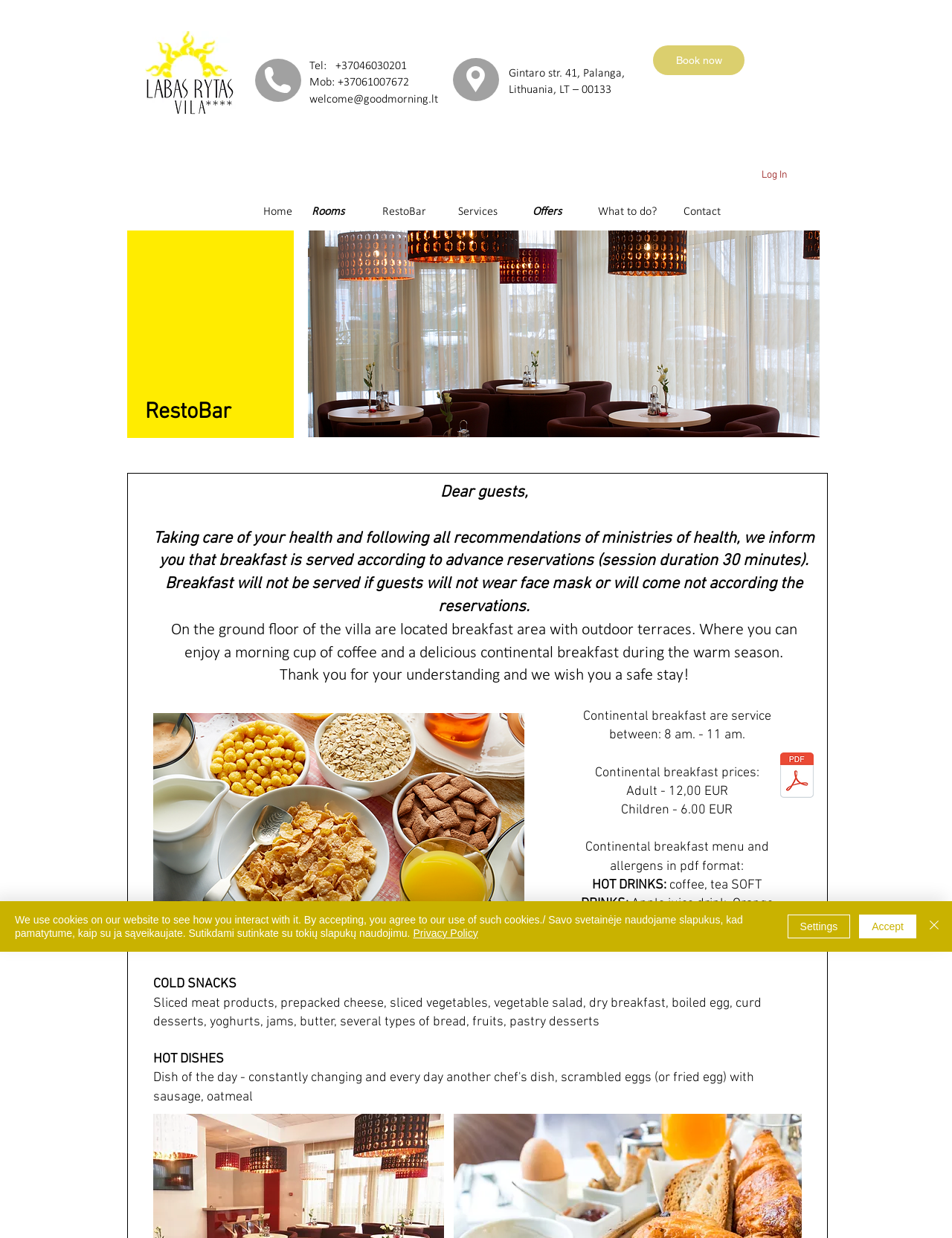What is the time range for serving continental breakfast?
Look at the image and answer the question with a single word or phrase.

8 am - 11 am